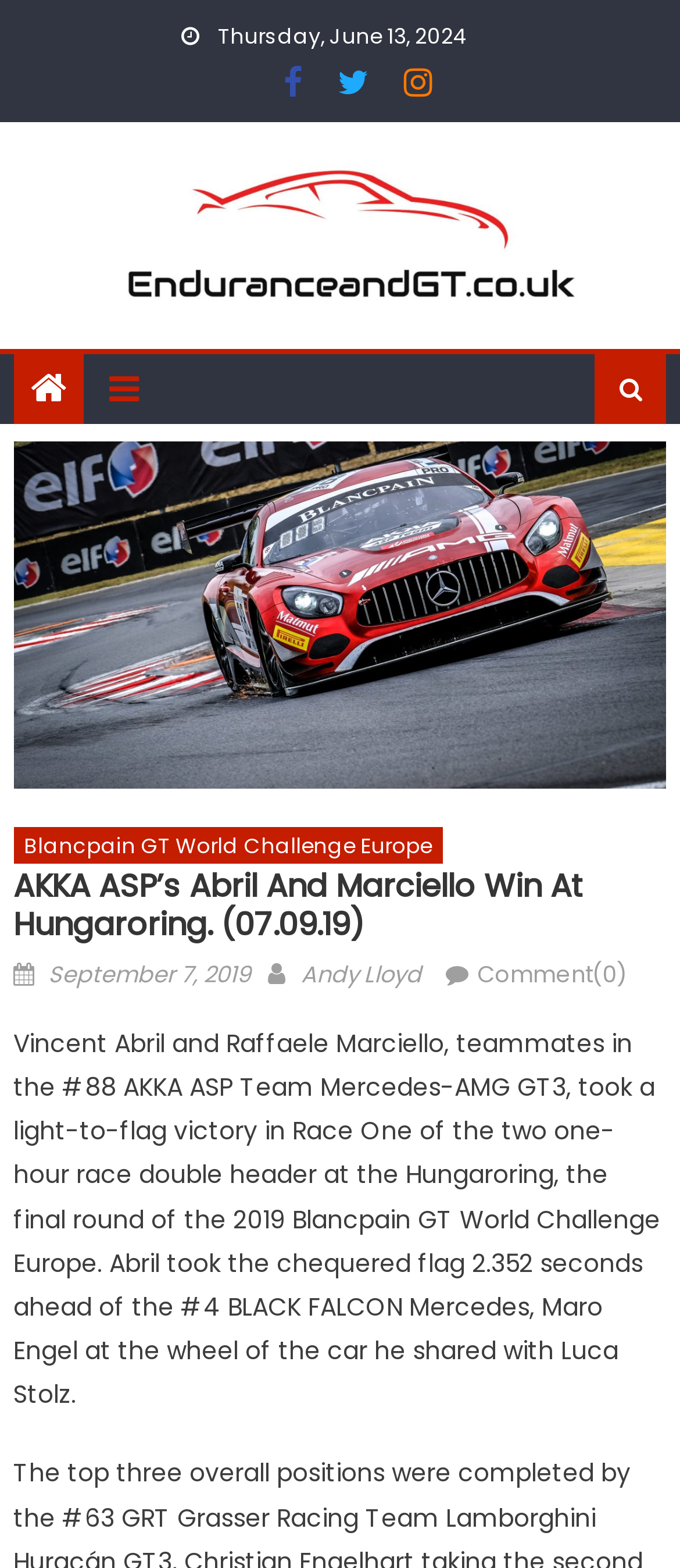Determine the bounding box coordinates (top-left x, top-left y, bottom-right x, bottom-right y) of the UI element described in the following text: Andy Lloyd

[0.443, 0.61, 0.62, 0.632]